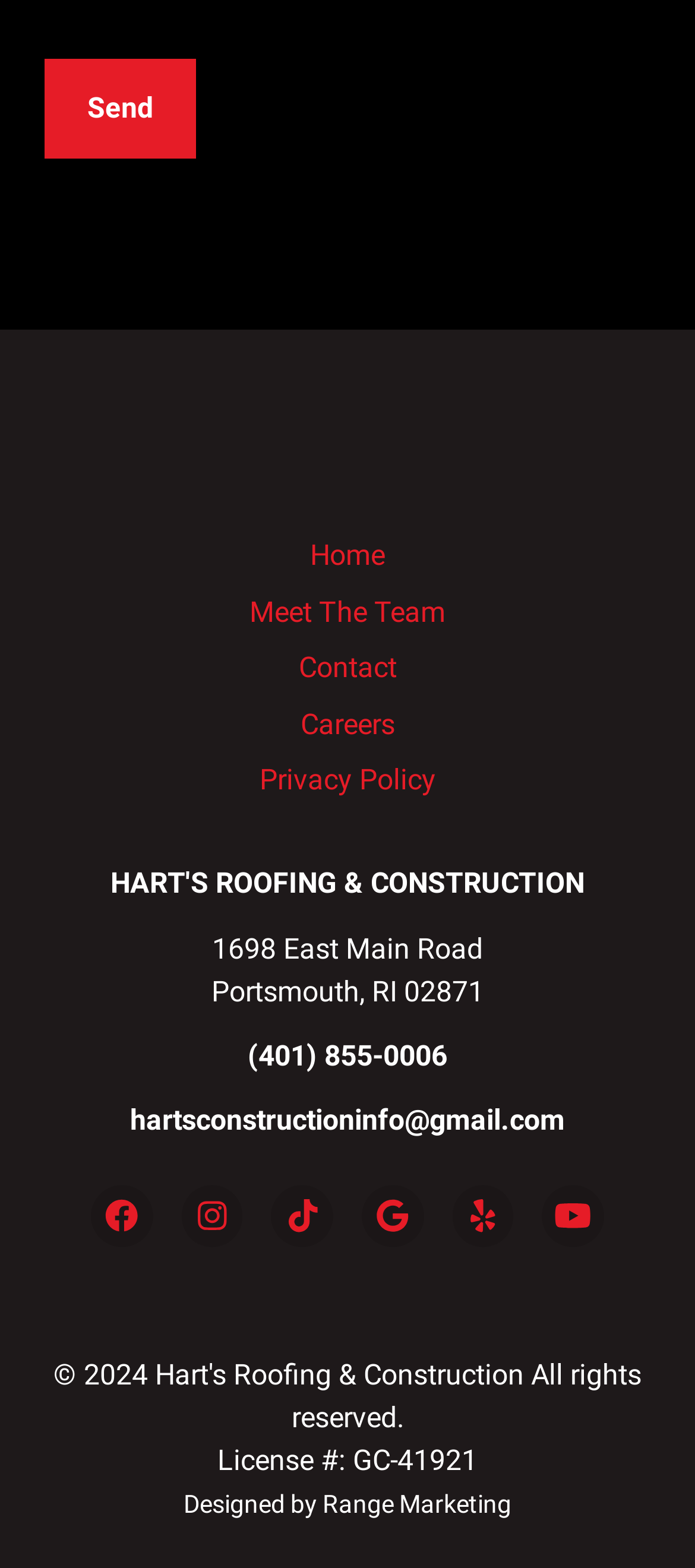Specify the bounding box coordinates of the area to click in order to execute this command: 'Report problem'. The coordinates should consist of four float numbers ranging from 0 to 1, and should be formatted as [left, top, right, bottom].

None